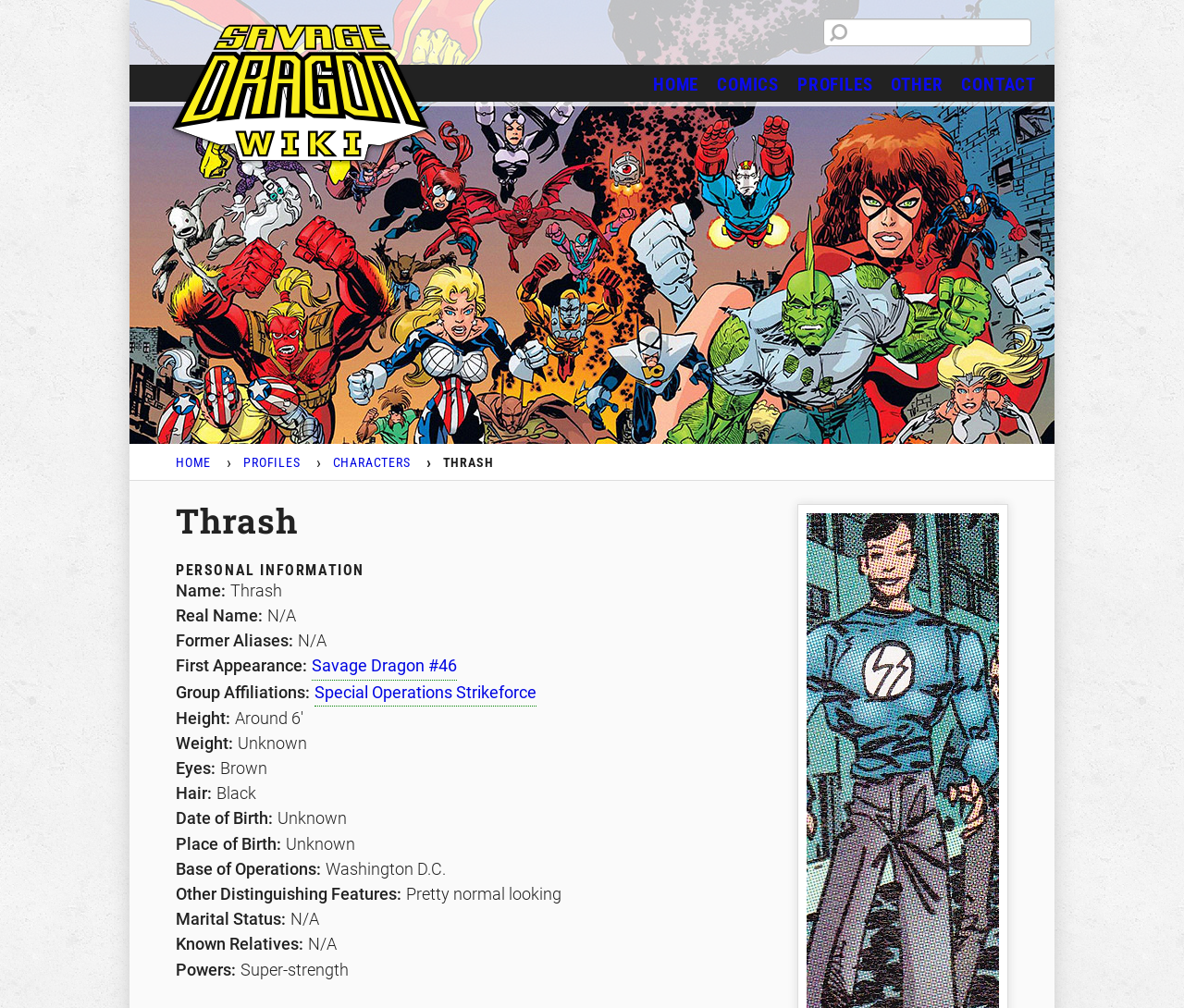What is the hair color of Thrash?
Please give a well-detailed answer to the question.

I found the answer by looking at the 'PERSONAL INFORMATION' section, where it says 'Hair:' and the corresponding value is 'Black'.